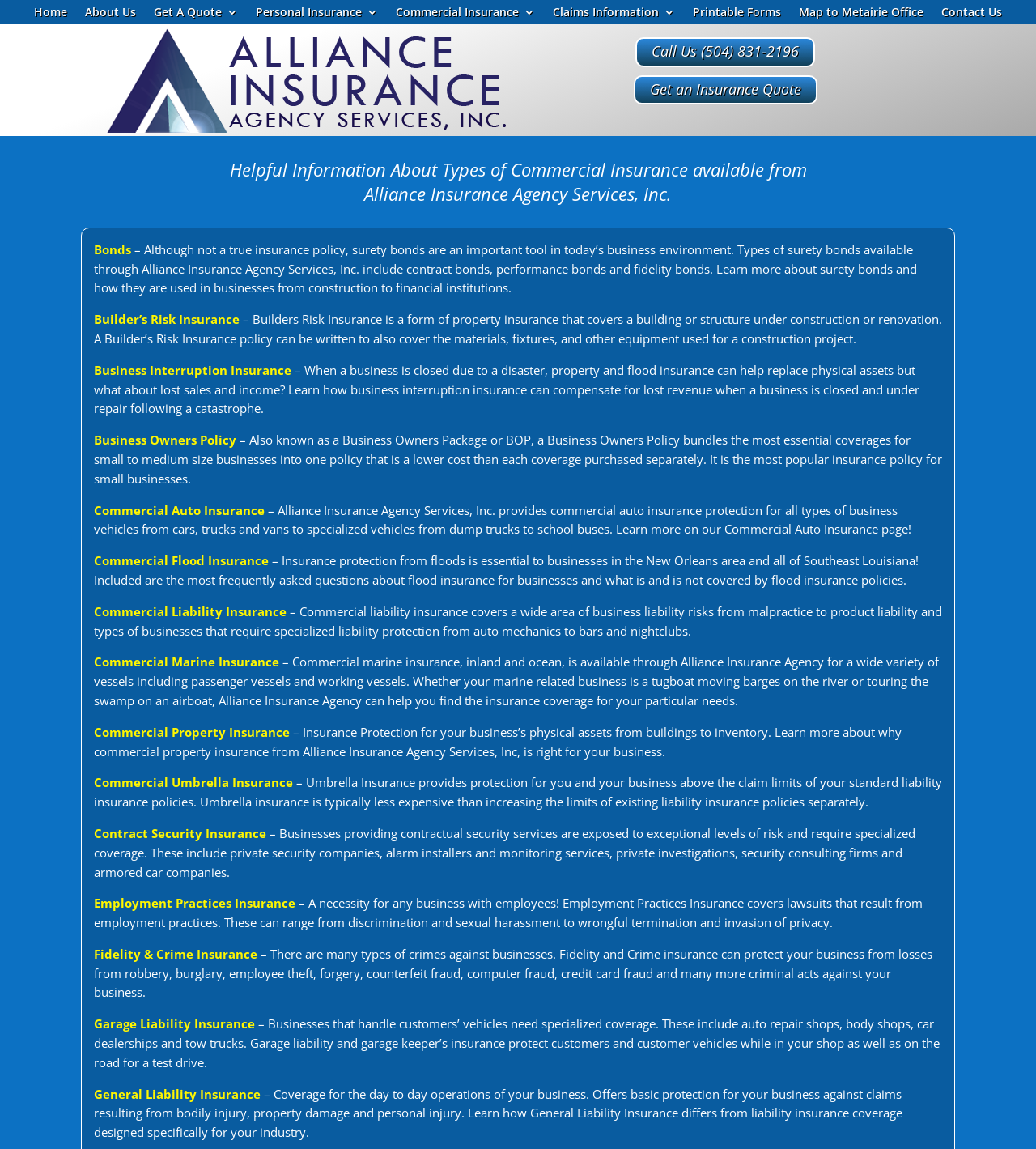Pinpoint the bounding box coordinates for the area that should be clicked to perform the following instruction: "Get an insurance quote".

[0.611, 0.065, 0.789, 0.091]